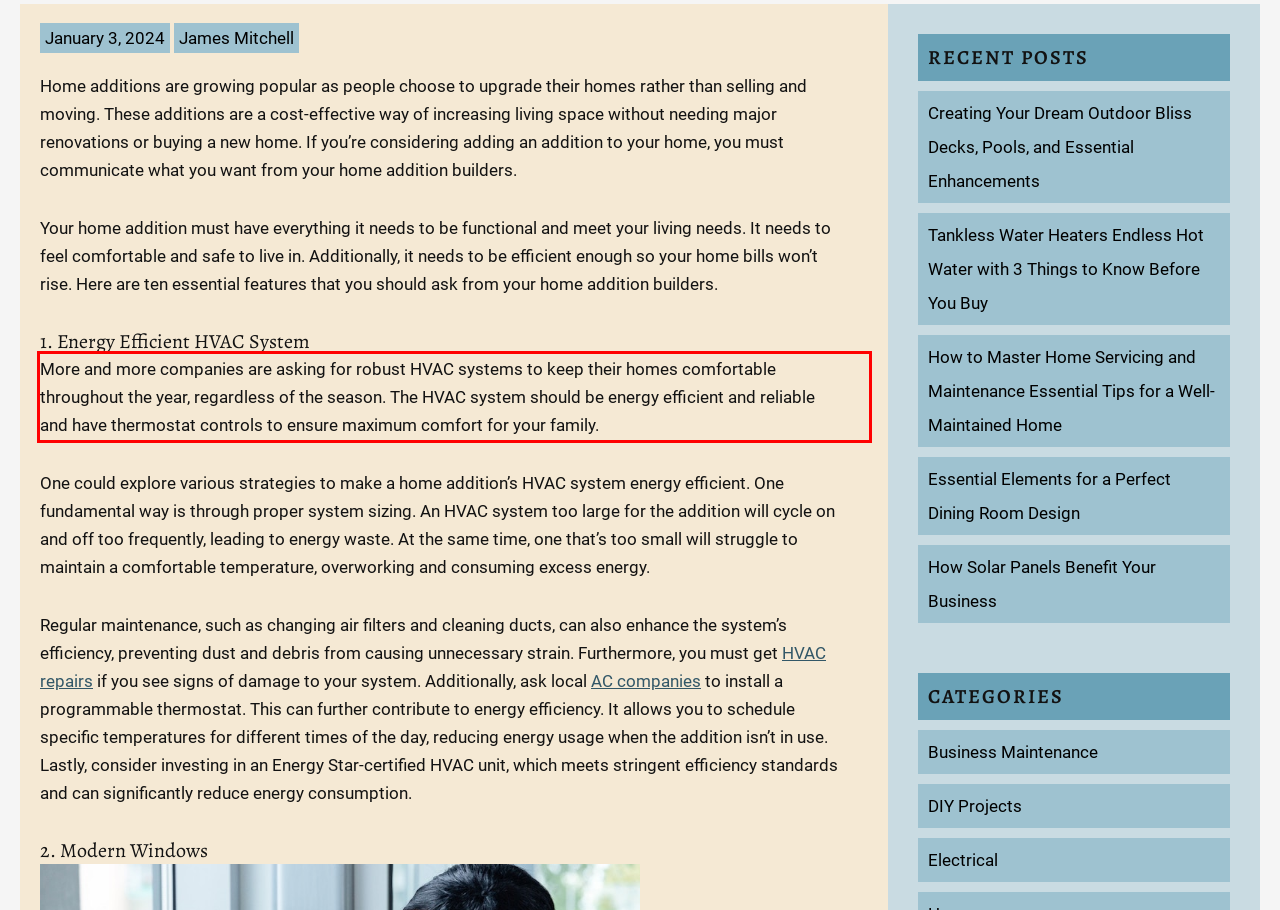Please identify and extract the text from the UI element that is surrounded by a red bounding box in the provided webpage screenshot.

More and more companies are asking for robust HVAC systems to keep their homes comfortable throughout the year, regardless of the season. The HVAC system should be energy efficient and reliable and have thermostat controls to ensure maximum comfort for your family.